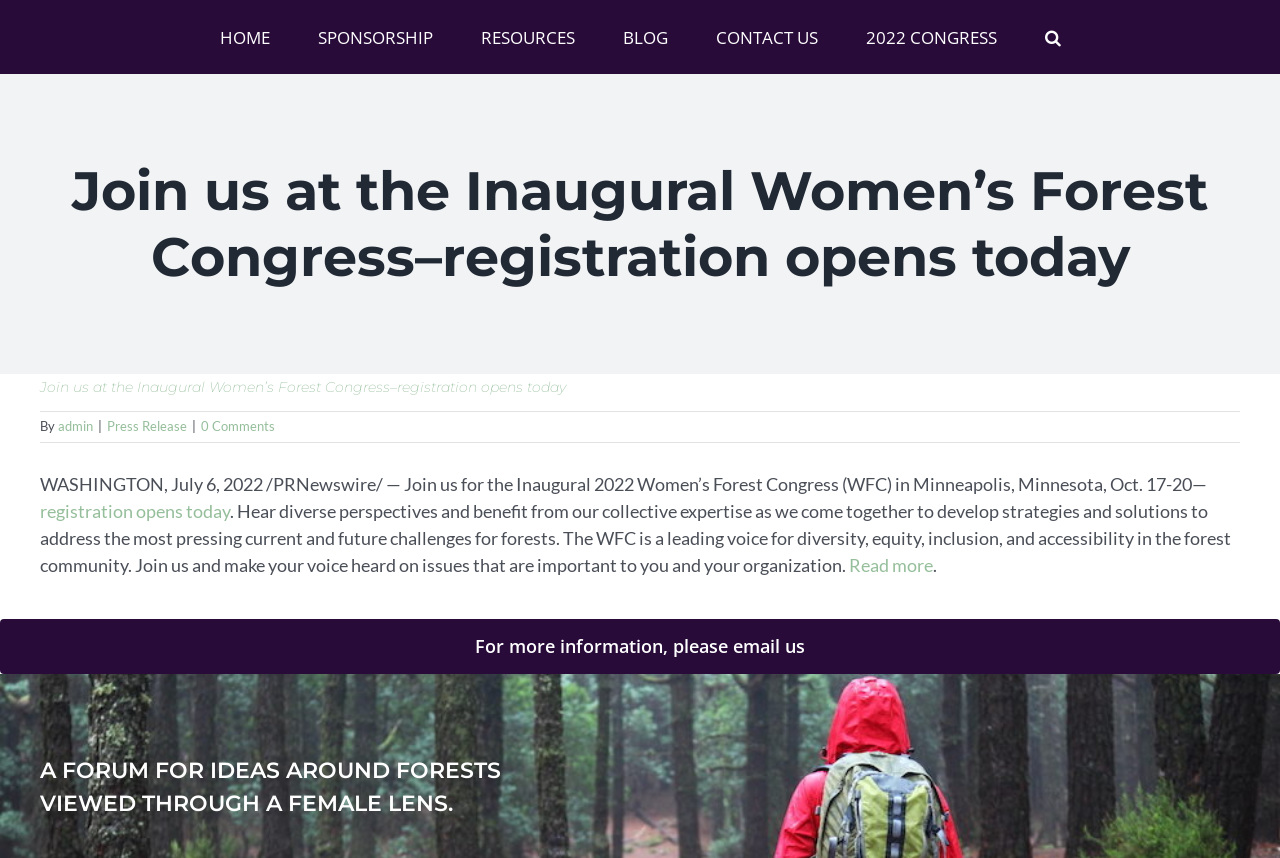Using the element description: "admin", determine the bounding box coordinates. The coordinates should be in the format [left, top, right, bottom], with values between 0 and 1.

[0.045, 0.487, 0.073, 0.506]